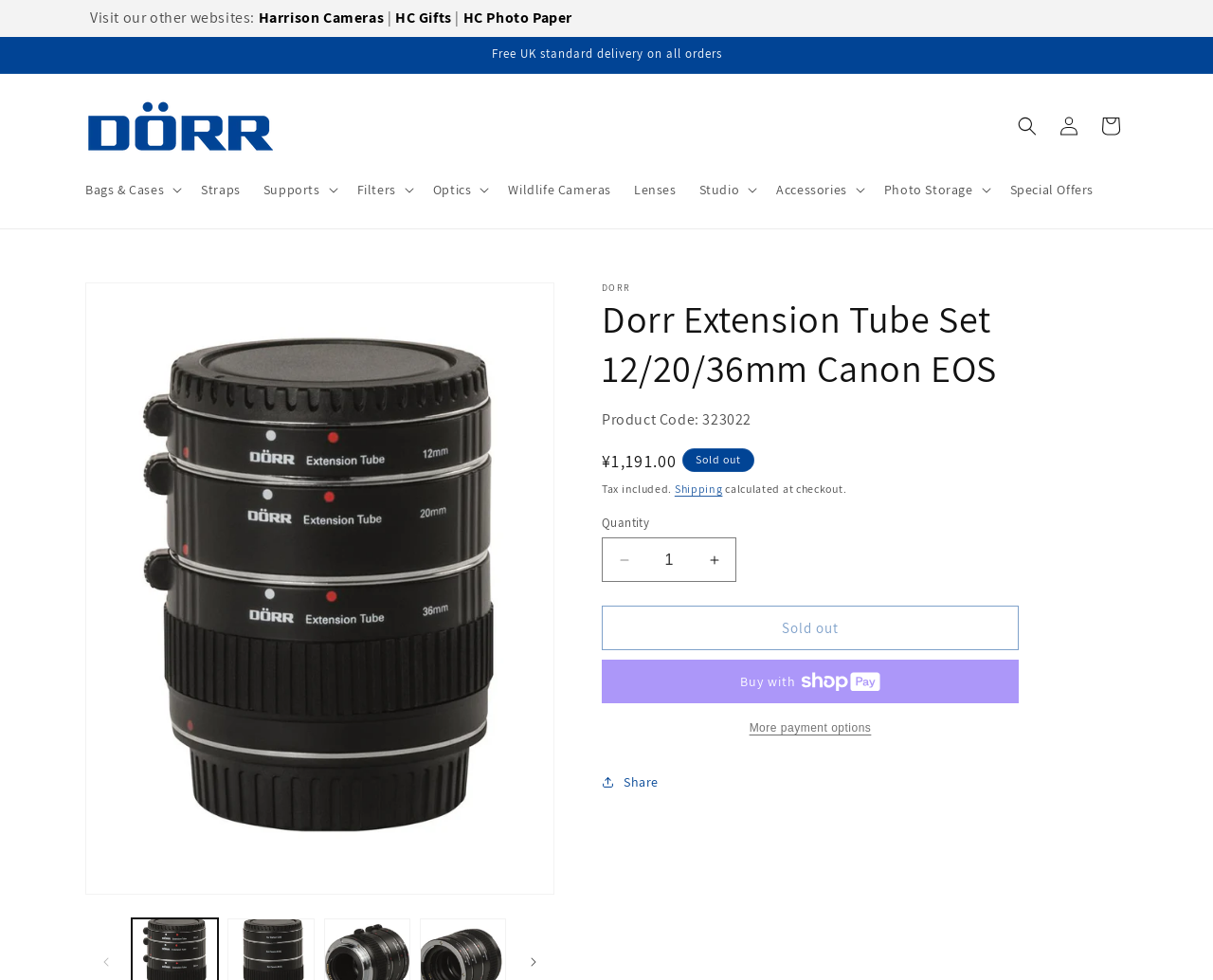Pinpoint the bounding box coordinates of the element you need to click to execute the following instruction: "Search for products". The bounding box should be represented by four float numbers between 0 and 1, in the format [left, top, right, bottom].

[0.83, 0.108, 0.864, 0.15]